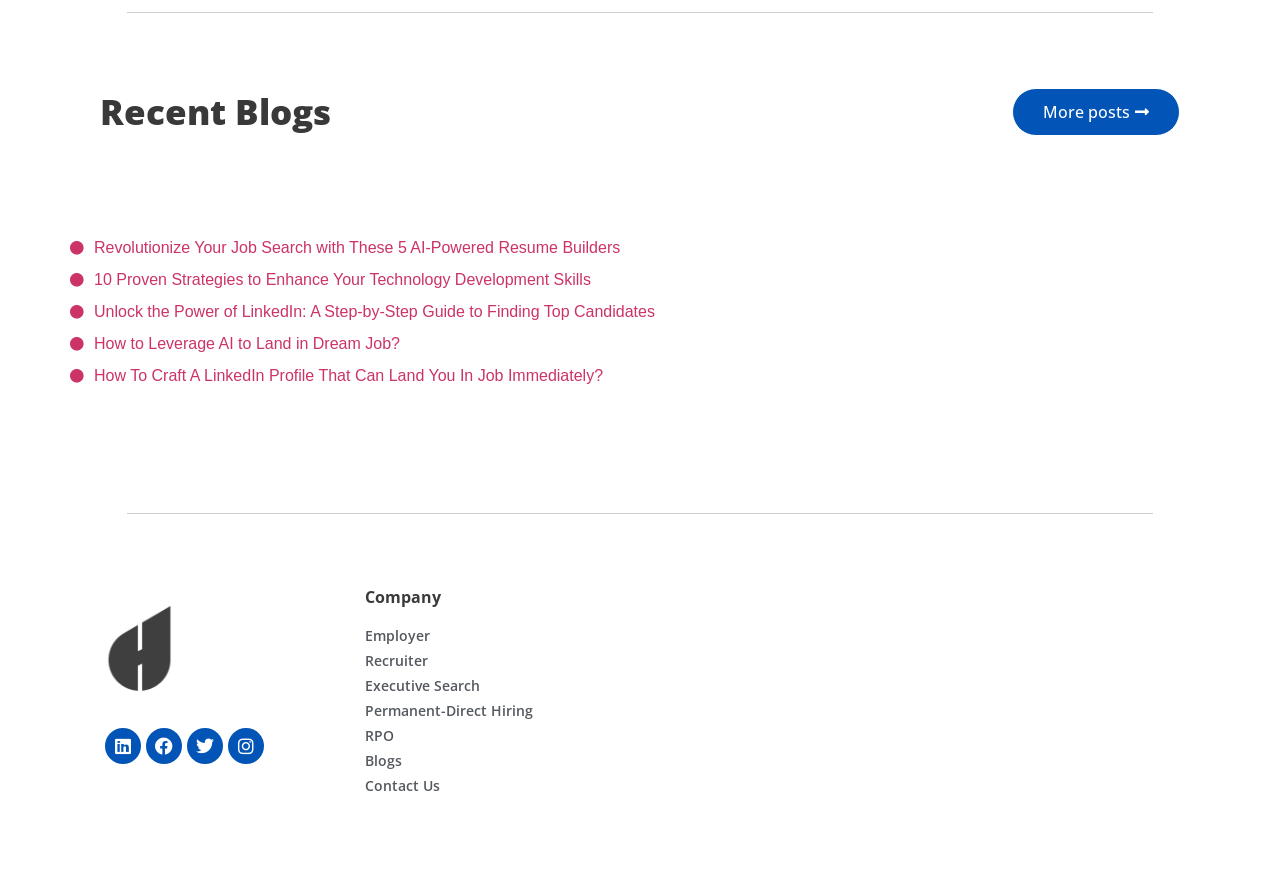Find the bounding box coordinates of the element to click in order to complete this instruction: "Read about AI-powered resume builders". The bounding box coordinates must be four float numbers between 0 and 1, denoted as [left, top, right, bottom].

[0.055, 0.27, 0.485, 0.298]